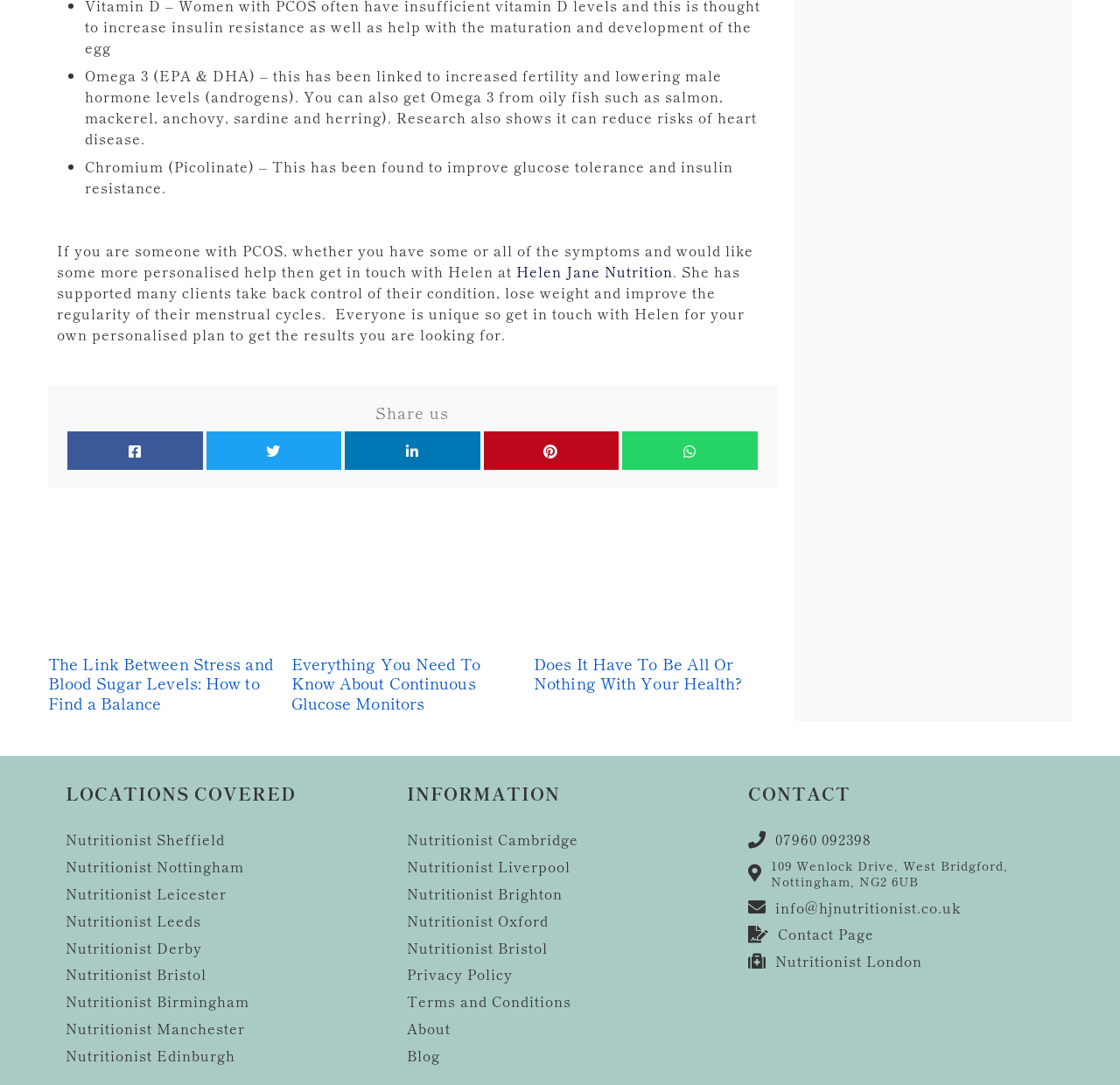Show the bounding box coordinates for the element that needs to be clicked to execute the following instruction: "Contact the nutritionist at 07960 092398". Provide the coordinates in the form of four float numbers between 0 and 1, i.e., [left, top, right, bottom].

[0.692, 0.766, 0.778, 0.782]